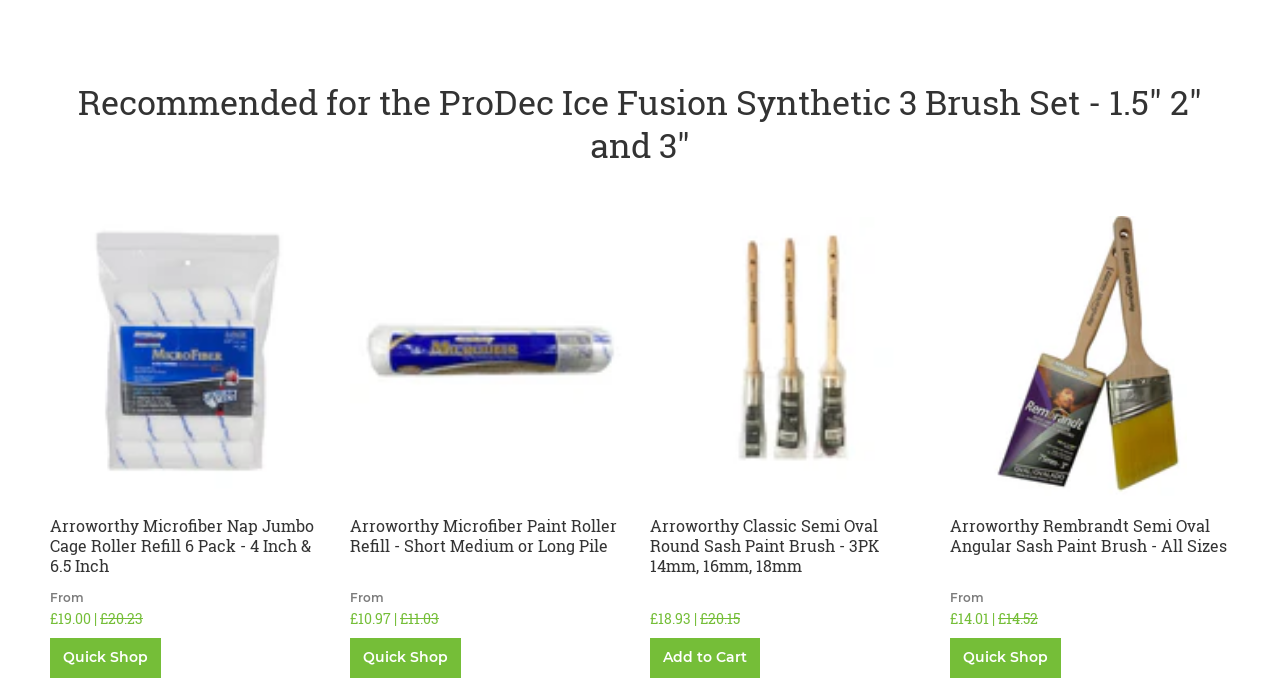Find the bounding box coordinates of the area to click in order to follow the instruction: "Quickly shop Arroworthy Microfiber Nap Jumbo Cage Roller Refill 6 Pack - 4 Inch & 6.5 Inch".

[0.039, 0.94, 0.126, 0.999]